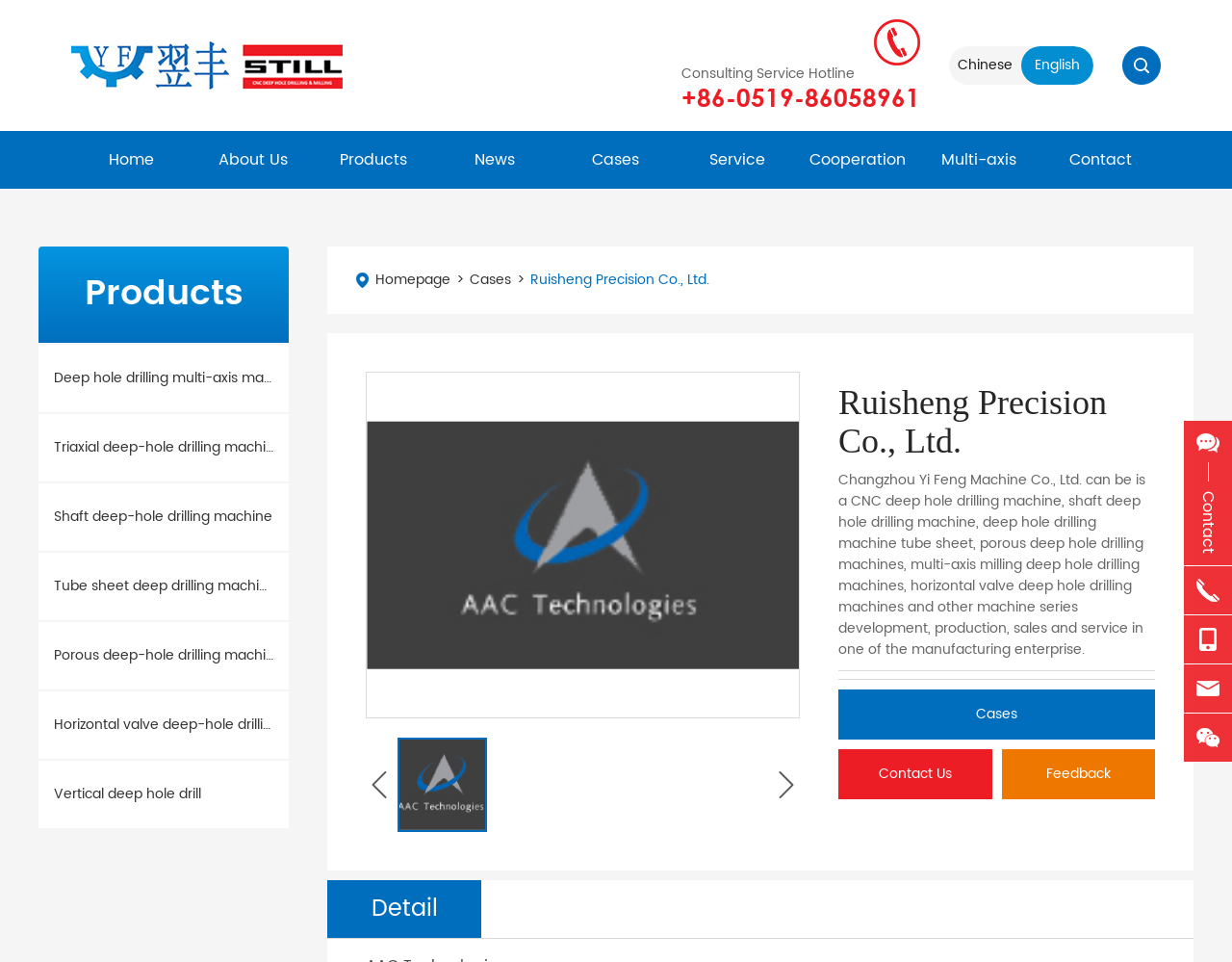How many product categories are there?
Answer with a single word or phrase by referring to the visual content.

8